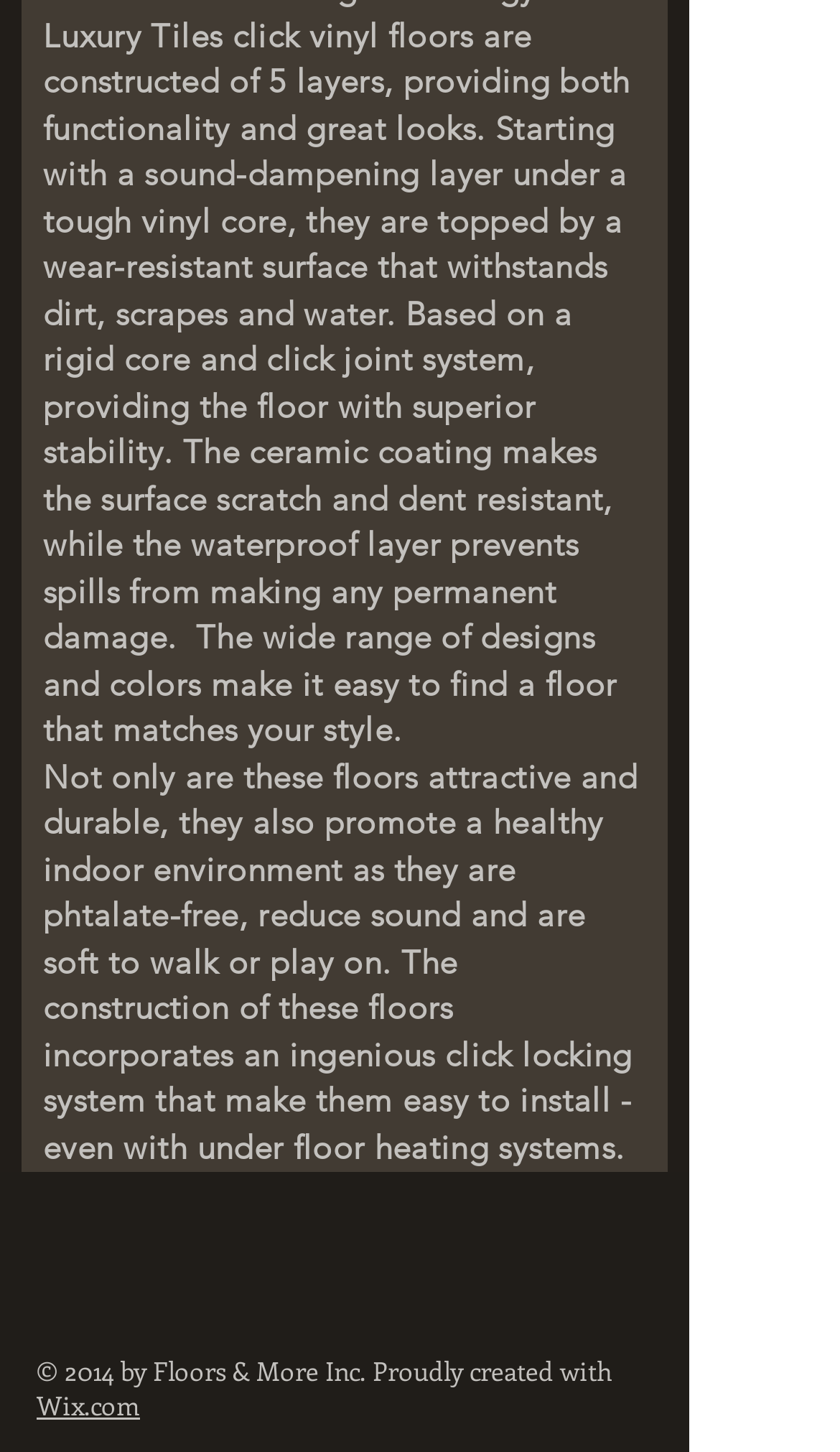Identify the bounding box for the described UI element: "Wix.com".

[0.044, 0.955, 0.167, 0.979]